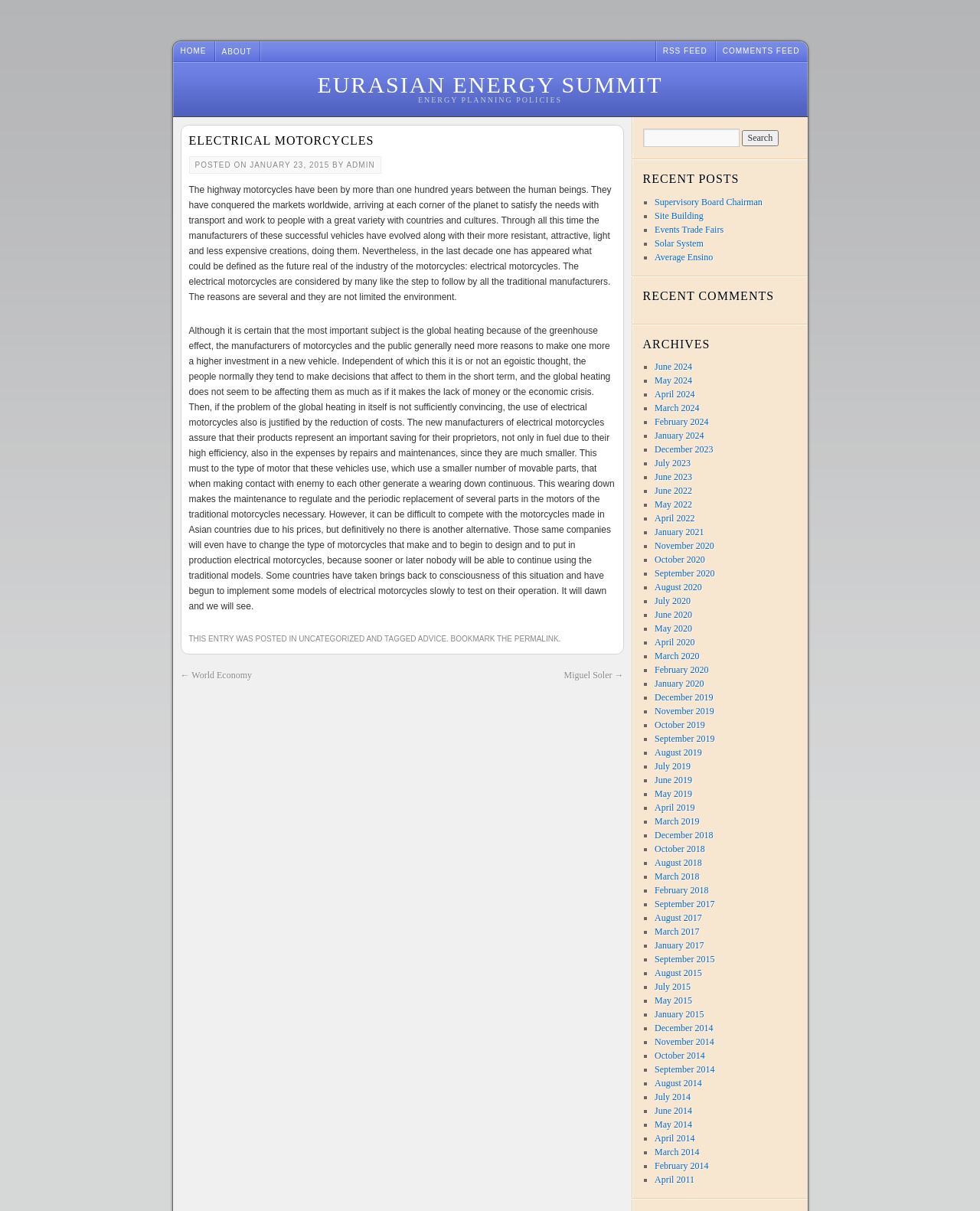What is the purpose of the search bar?
Using the visual information, answer the question in a single word or phrase.

To search the website